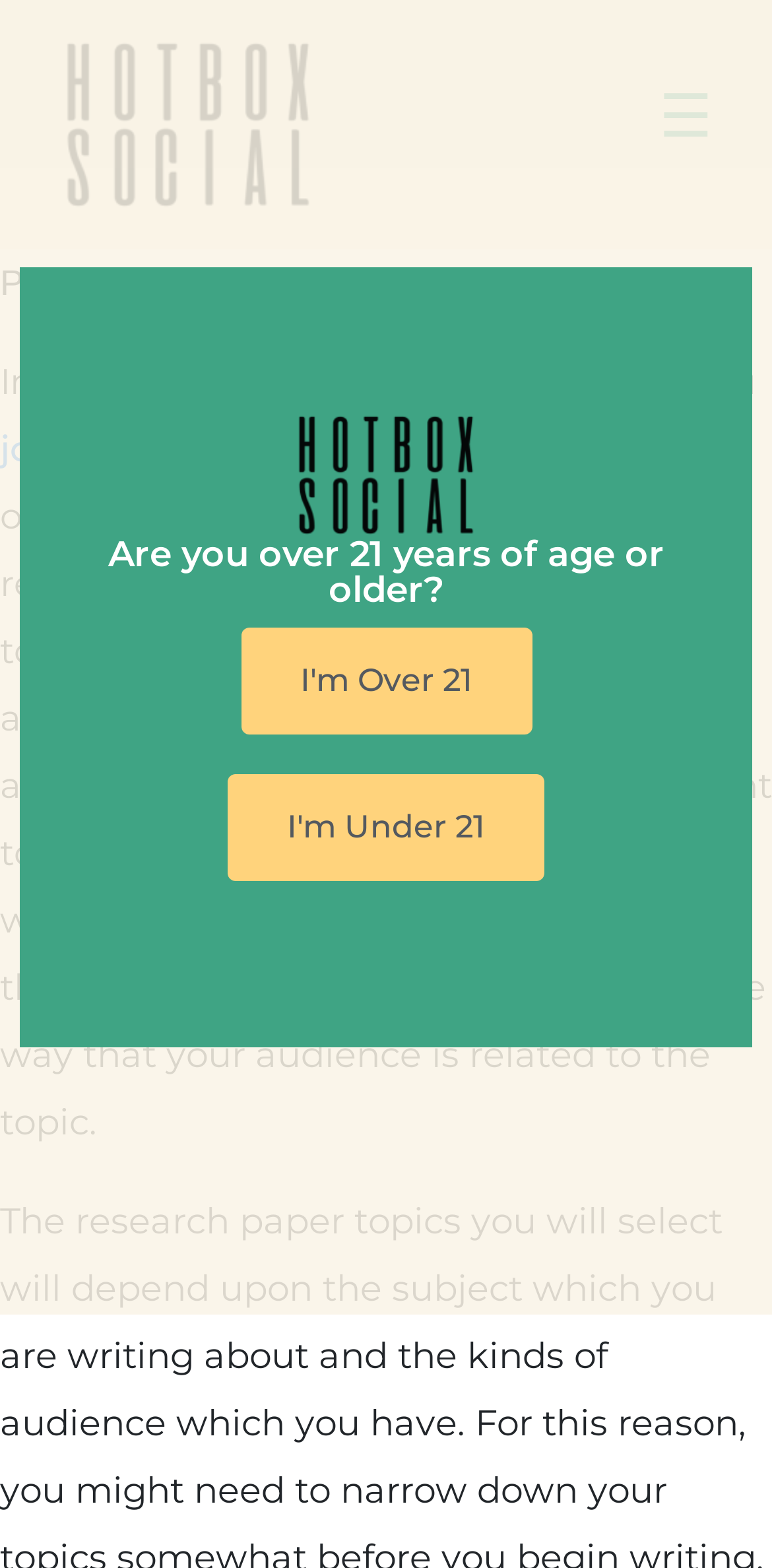What is the topic of the research paper being discussed?
Carefully examine the image and provide a detailed answer to the question.

The topic of the research paper being discussed is mentioned in the text on the webpage, which says 'By way of instance, if you would love to write about organic food, then you might select a topic based on the way that your audience is related to the topic'.